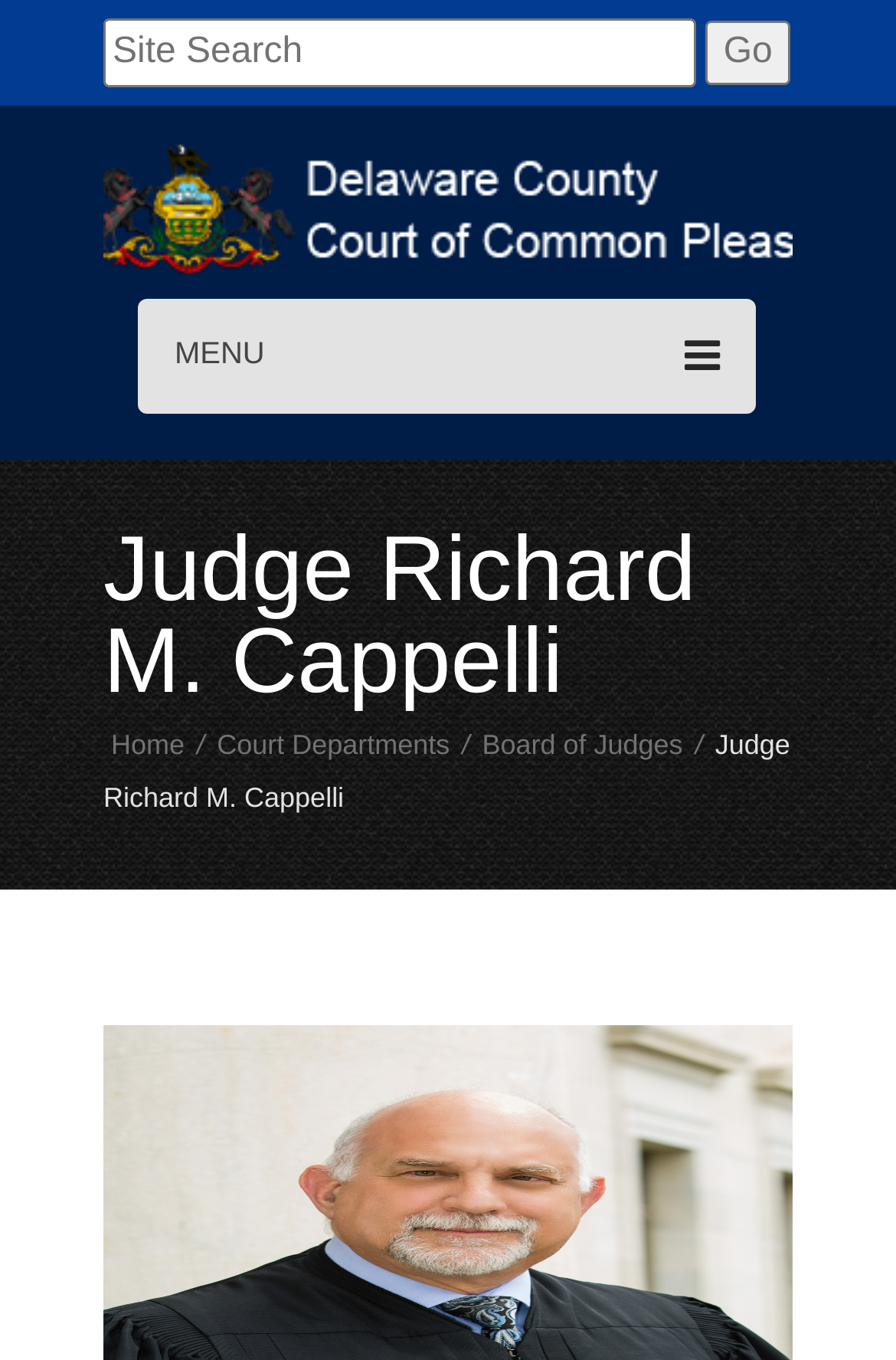Provide a single word or phrase to answer the given question: 
How many links are there in the top navigation?

4